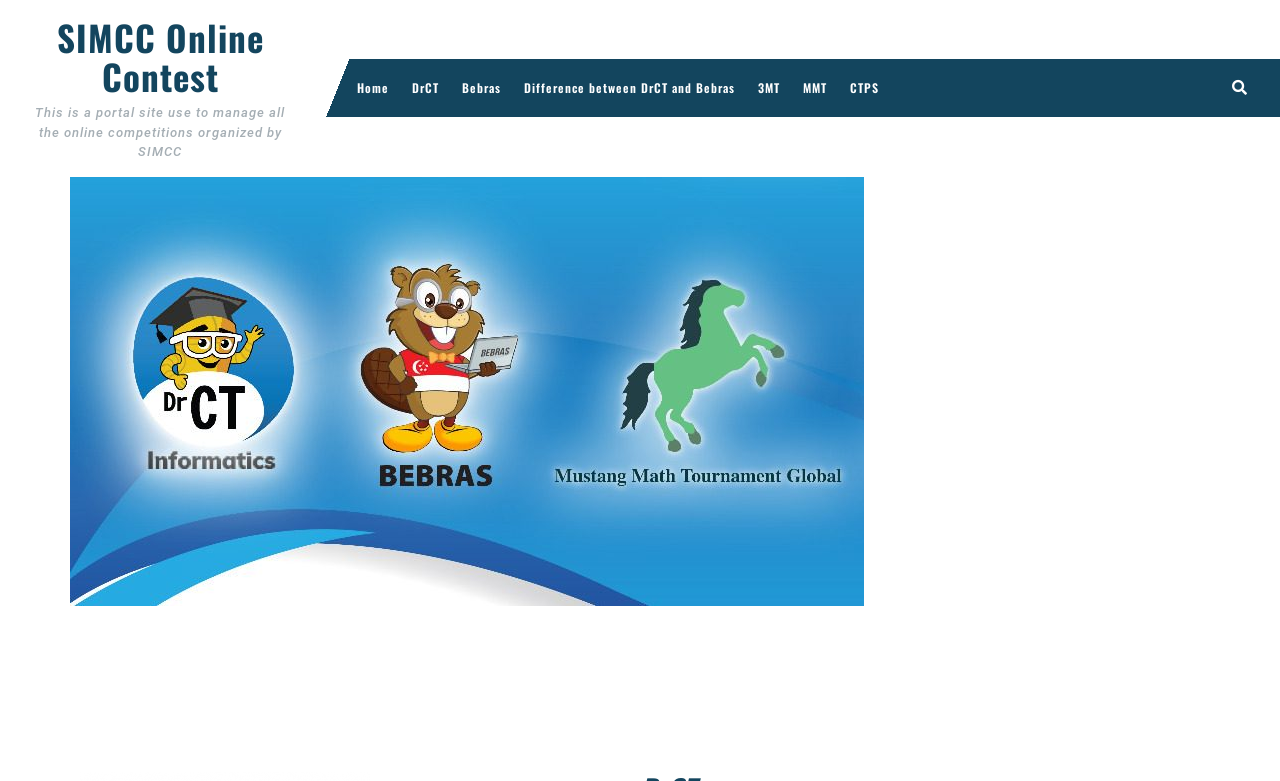Predict the bounding box coordinates of the area that should be clicked to accomplish the following instruction: "explore Bebras". The bounding box coordinates should consist of four float numbers between 0 and 1, i.e., [left, top, right, bottom].

[0.353, 0.076, 0.399, 0.15]